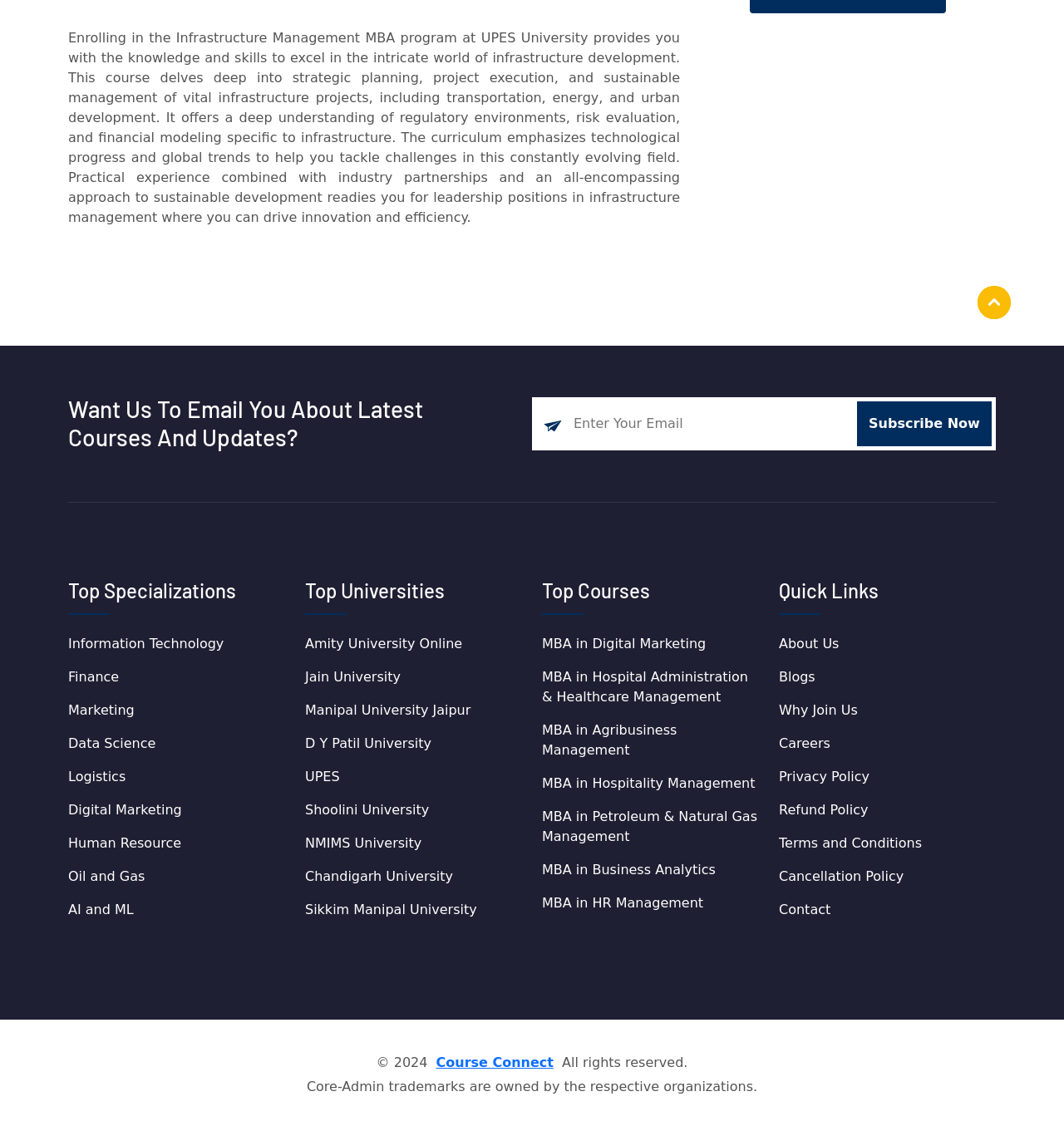What is the purpose of the 'Quick Links' section?
Provide a comprehensive and detailed answer to the question.

The 'Quick Links' section provides quick access to important pages on the website, such as 'About Us', 'Blogs', 'Why Join Us', 'Careers', and 'Contact', which are presented as links under the 'Quick Links' heading.